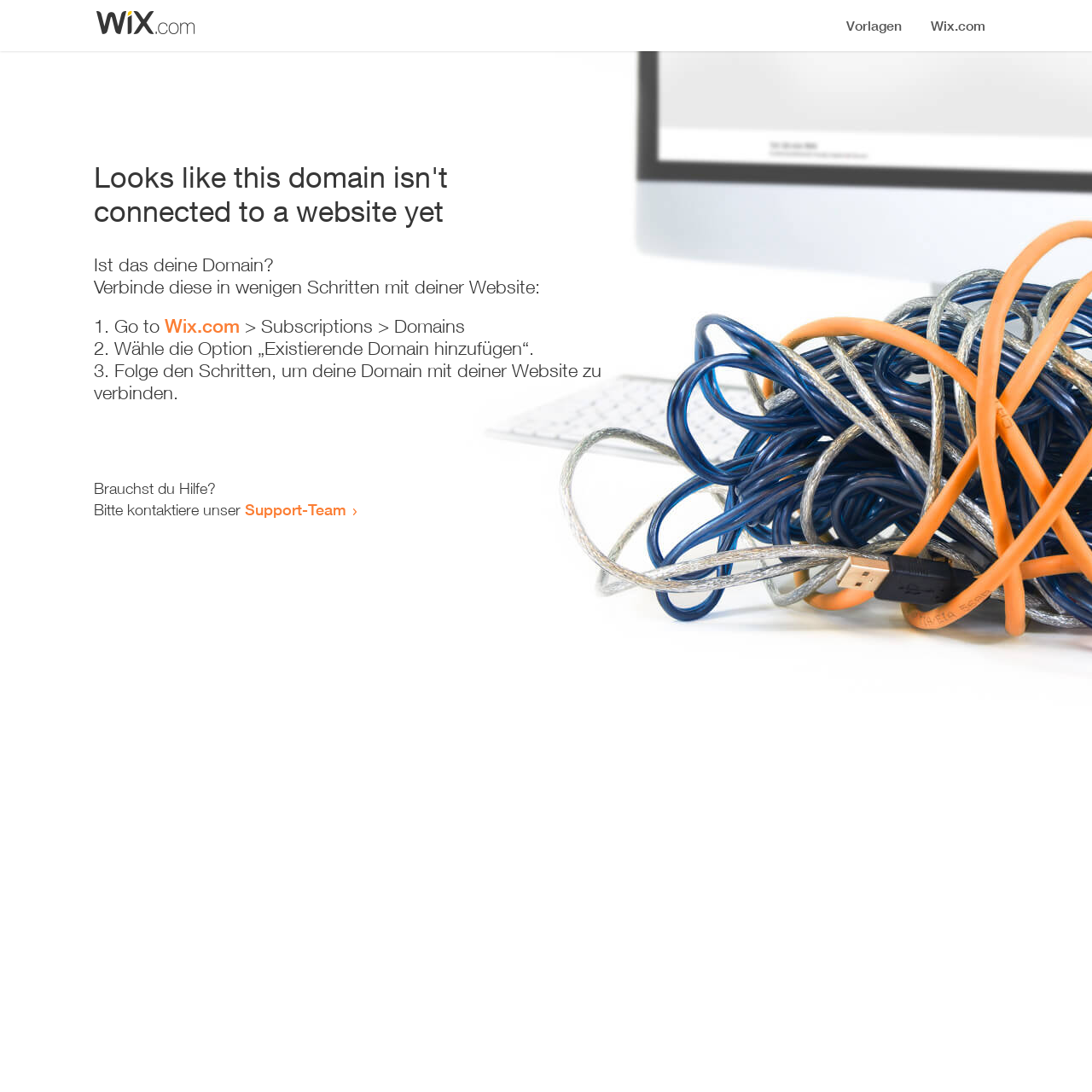How many steps are required to connect the domain to a website?
Based on the image, please offer an in-depth response to the question.

The webpage provides a list of three steps to connect the domain to a website, marked as '1.', '2.', and '3.'.